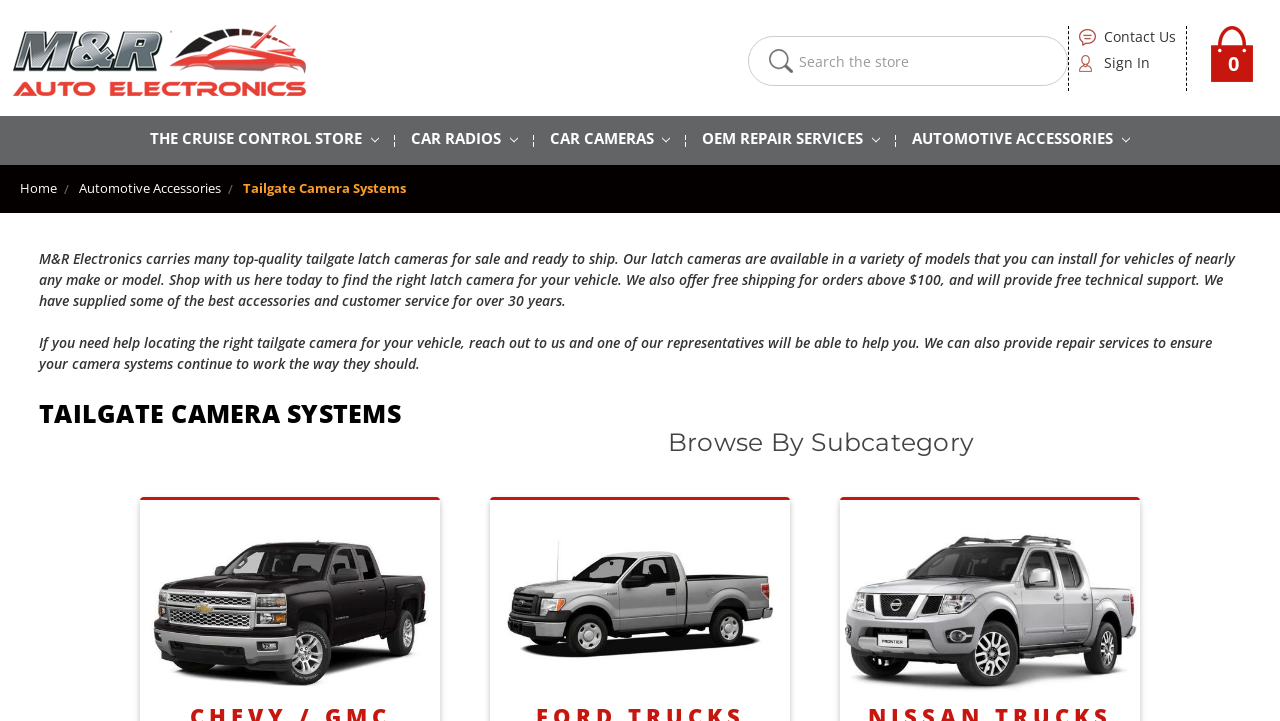What type of support does M&R Electronics provide?
From the details in the image, provide a complete and detailed answer to the question.

The webpage states that M&R Electronics will provide free technical support, which implies that customers can receive assistance with their products without incurring additional costs.